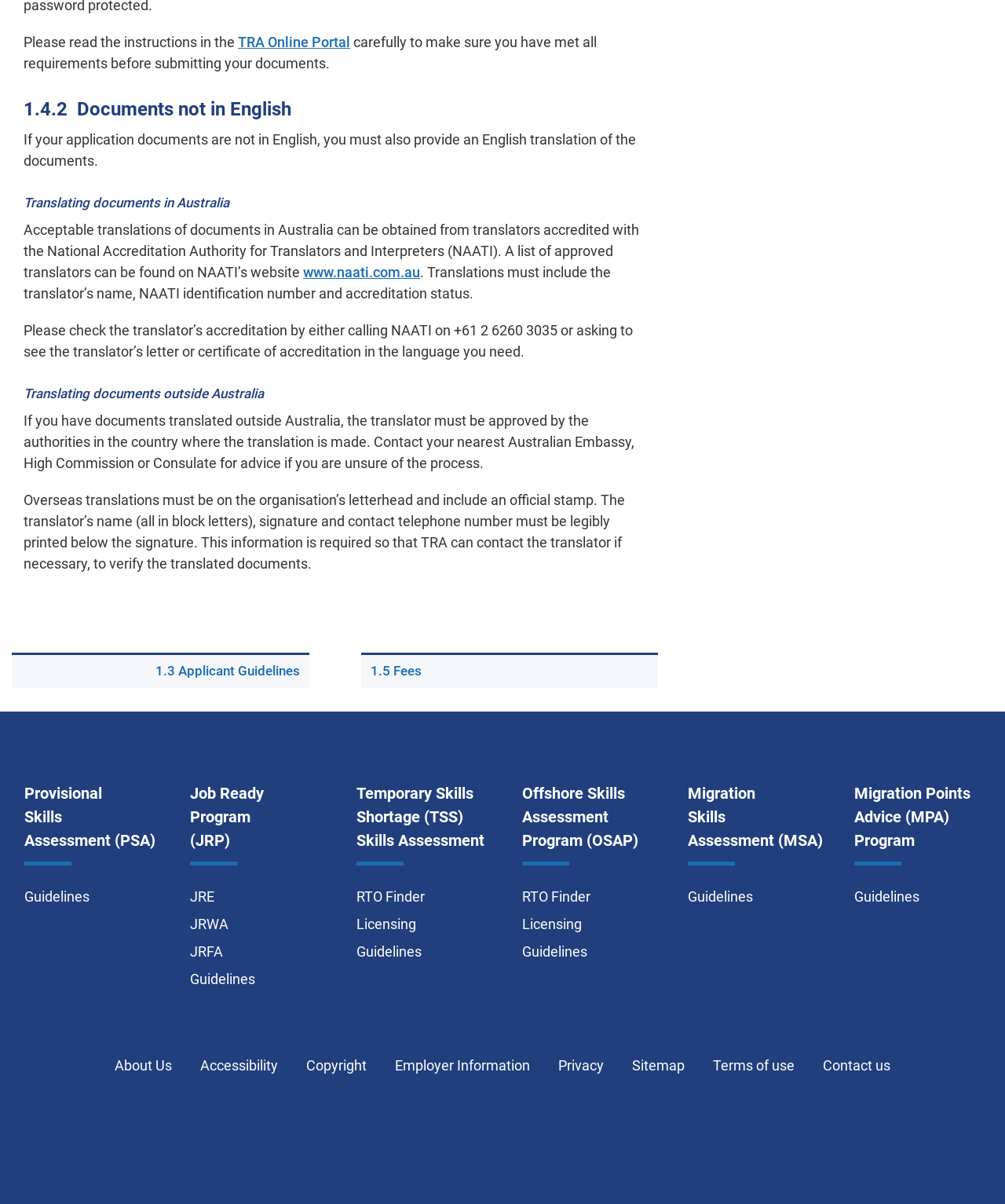Refer to the image and provide an in-depth answer to the question:
What is the purpose of the TRA Online Portal?

The webpage mentions the TRA Online Portal in the context of submitting documents, implying that it is a platform for applicants to submit their documents for assessment.